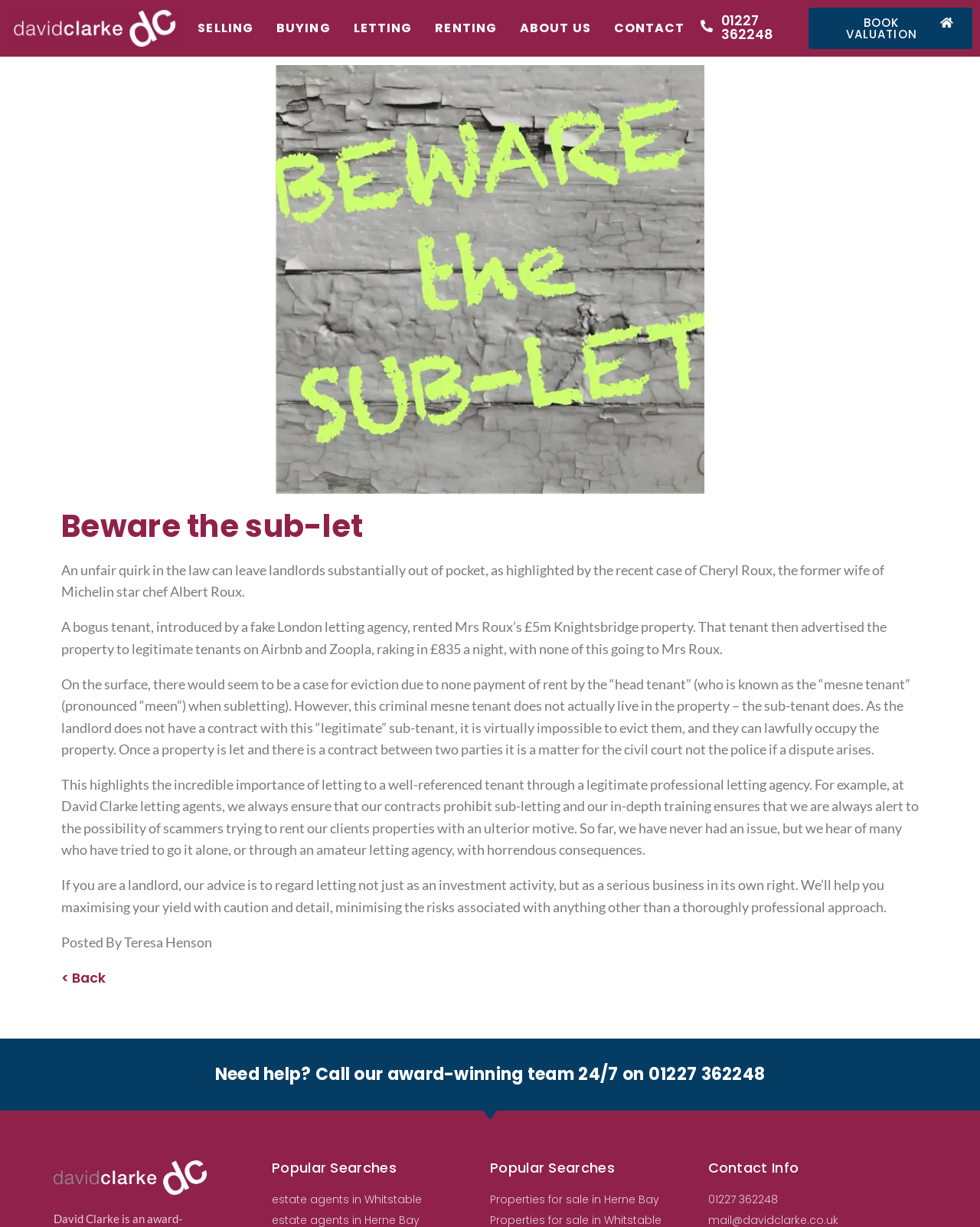By analyzing the image, answer the following question with a detailed response: What is the advice given to landlords on the webpage?

The webpage advises landlords to regard letting not just as an investment activity, but as a serious business in its own right. This is to minimize the risks associated with sub-letting and to ensure that they are protected from potential financial losses.